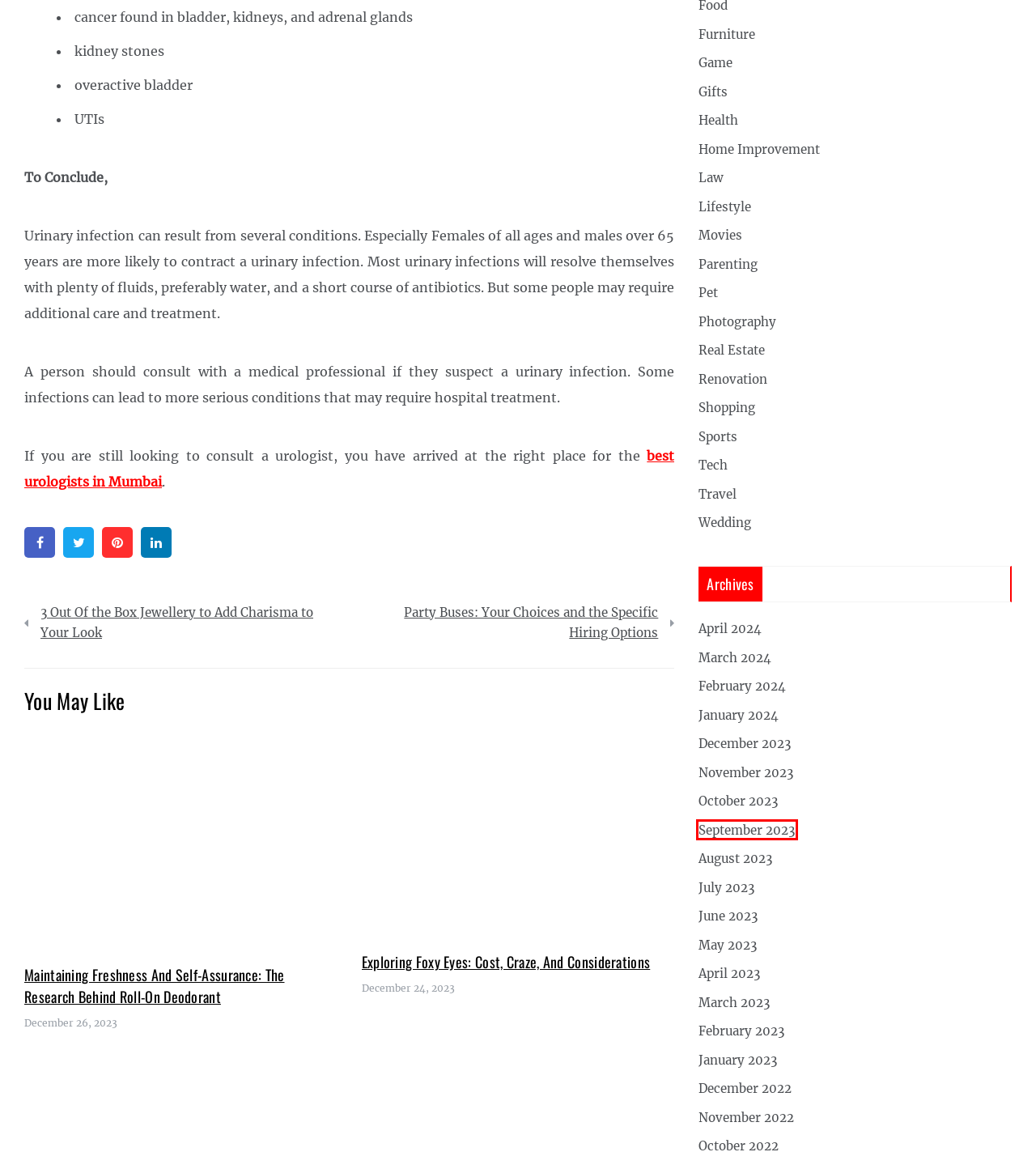You have a screenshot showing a webpage with a red bounding box around a UI element. Choose the webpage description that best matches the new page after clicking the highlighted element. Here are the options:
A. Furniture Archives - Pirate Festivals
B. Real Estate Archives - Pirate Festivals
C. Travel Archives - Pirate Festivals
D. Game Archives - Pirate Festivals
E. Gifts Archives - Pirate Festivals
F. 3 Out Of the Box Jewellery to Add Charisma to Your Look - Pirate Festivals
G. September 2023 - Pirate Festivals
H. Movies Archives - Pirate Festivals

G